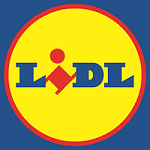With reference to the image, please provide a detailed answer to the following question: What is the color of the lettering in the Lidl logo?

The color of the lettering in the Lidl logo is blue, as mentioned in the caption, which states that the word 'LIDL' is 'prominently displayed in blue lettering'.